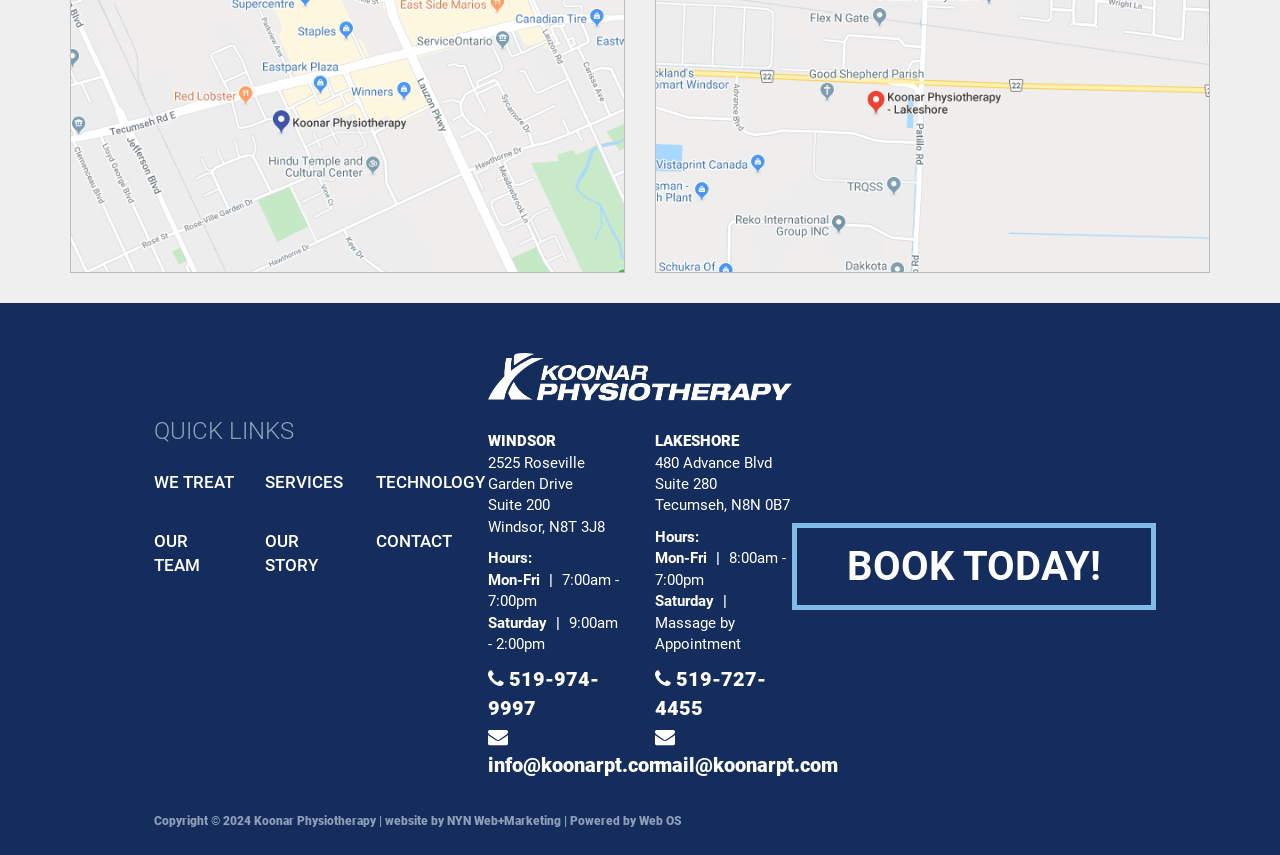Find and provide the bounding box coordinates for the UI element described with: "info@koonarpt.com".

[0.381, 0.881, 0.52, 0.909]